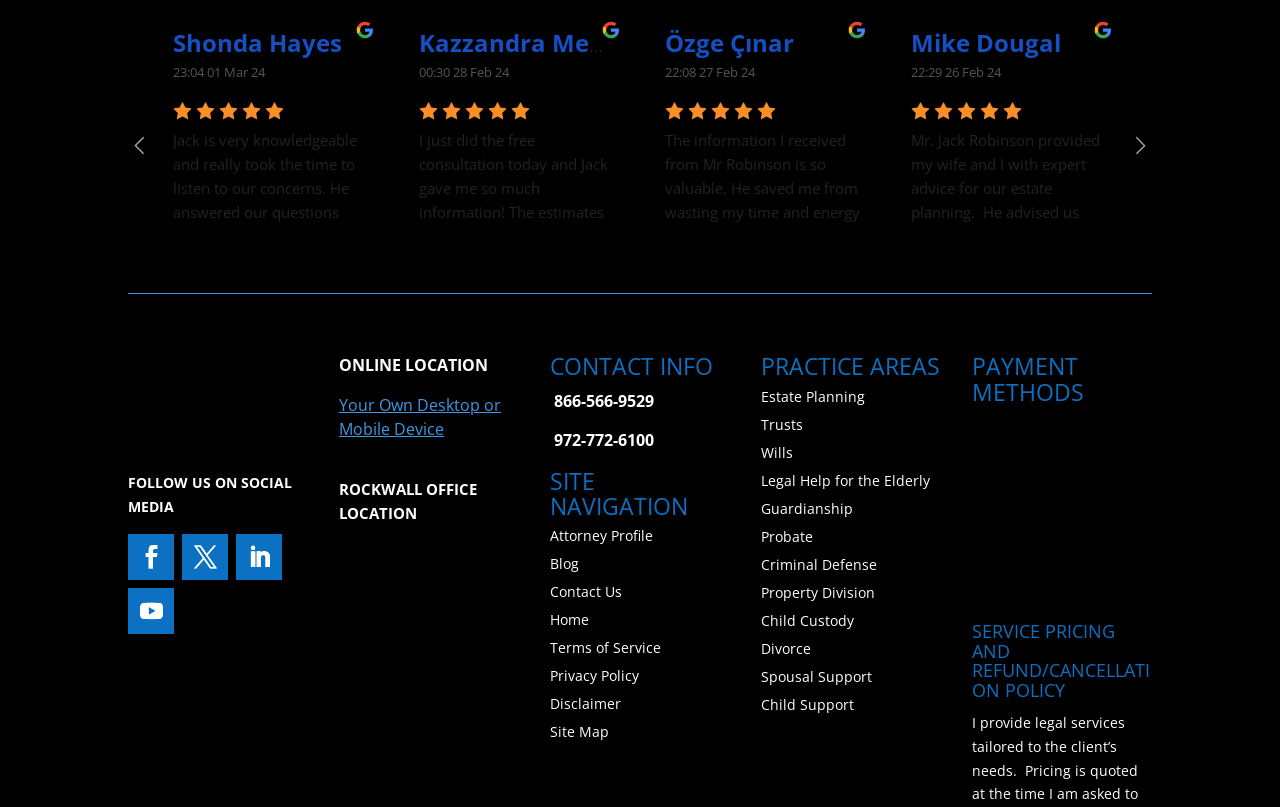Please find the bounding box for the UI element described by: "Site Map".

[0.43, 0.895, 0.476, 0.918]